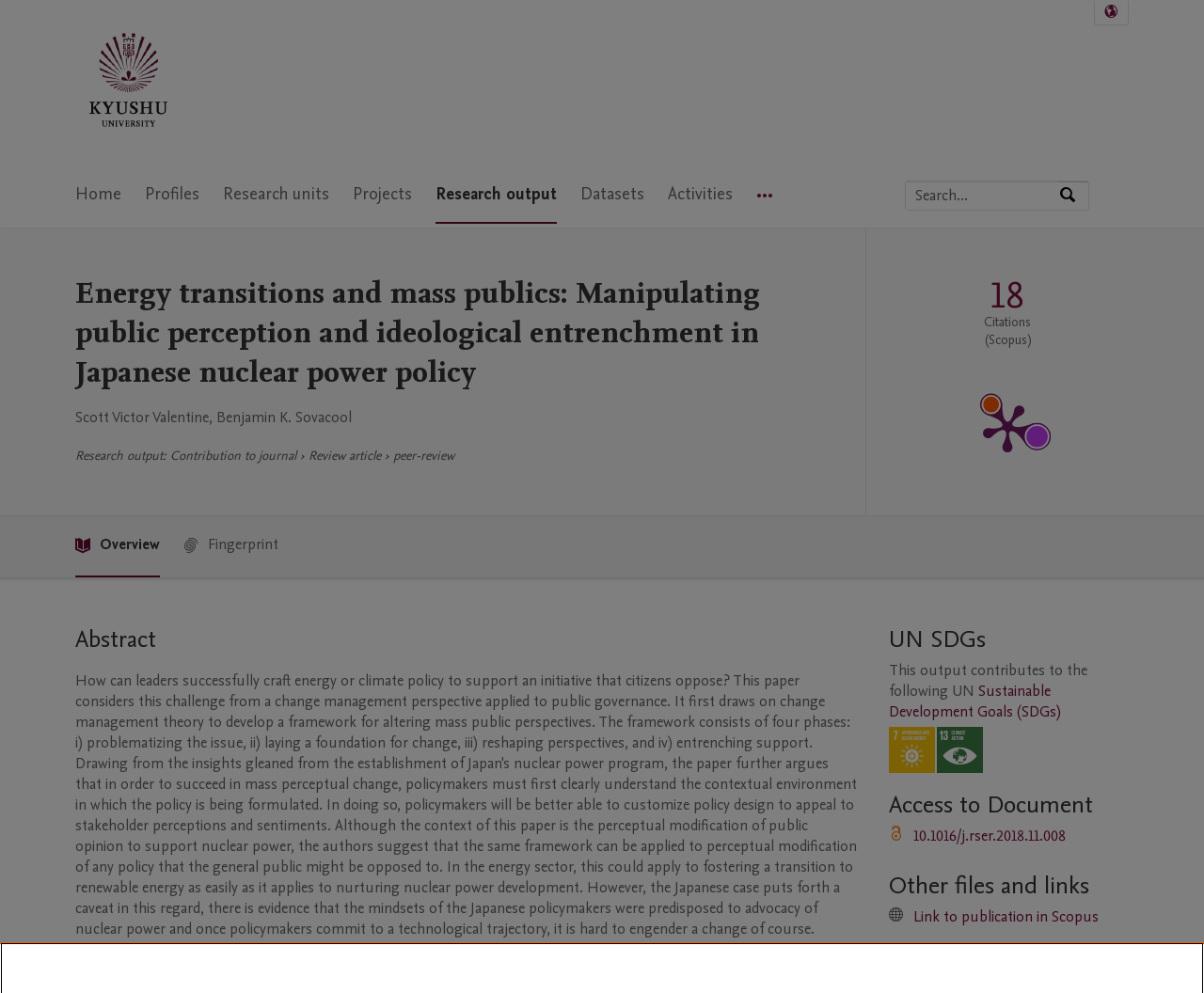Answer the following query concisely with a single word or phrase:
What is the logo of the university?

Kyushu University Logo